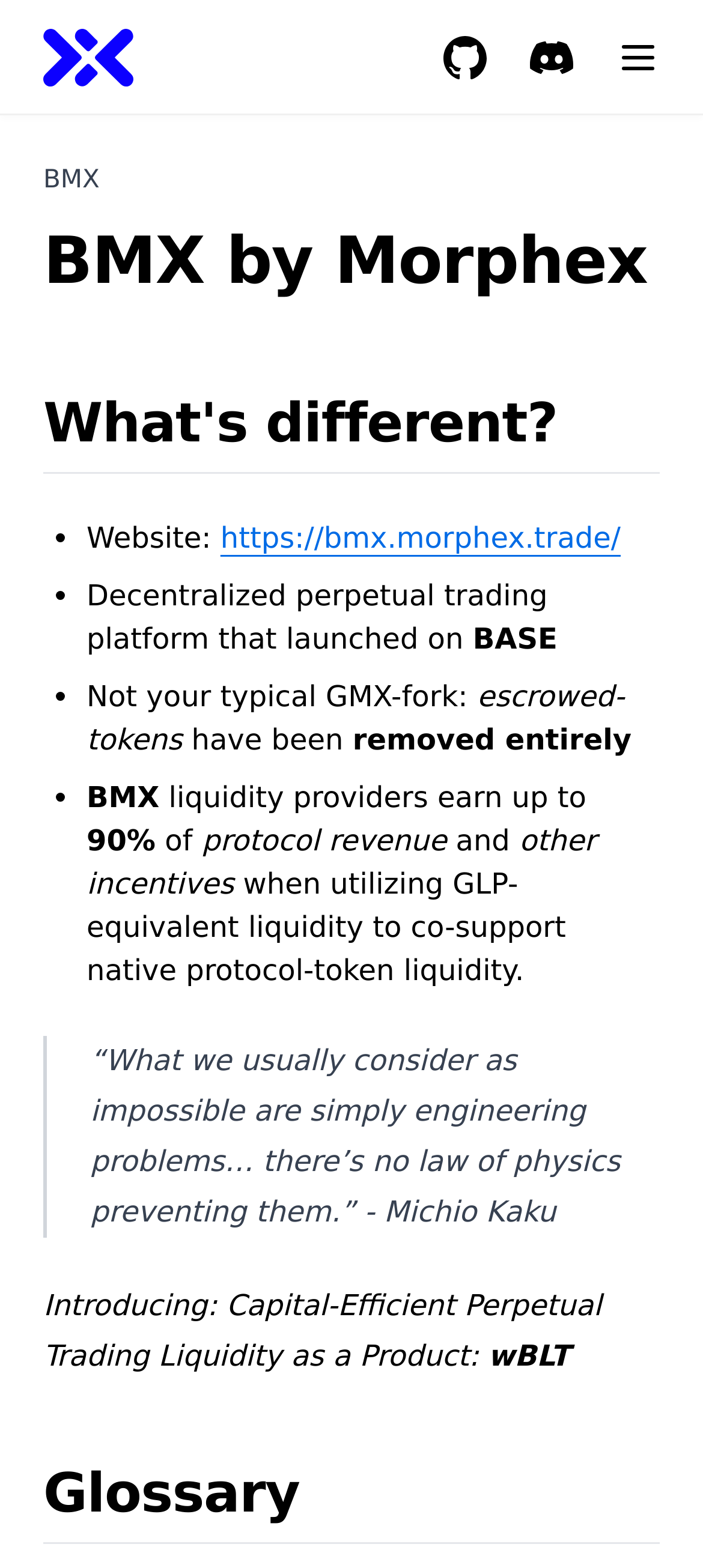Kindly determine the bounding box coordinates for the area that needs to be clicked to execute this instruction: "Learn about Smurf DDoS attacks".

None